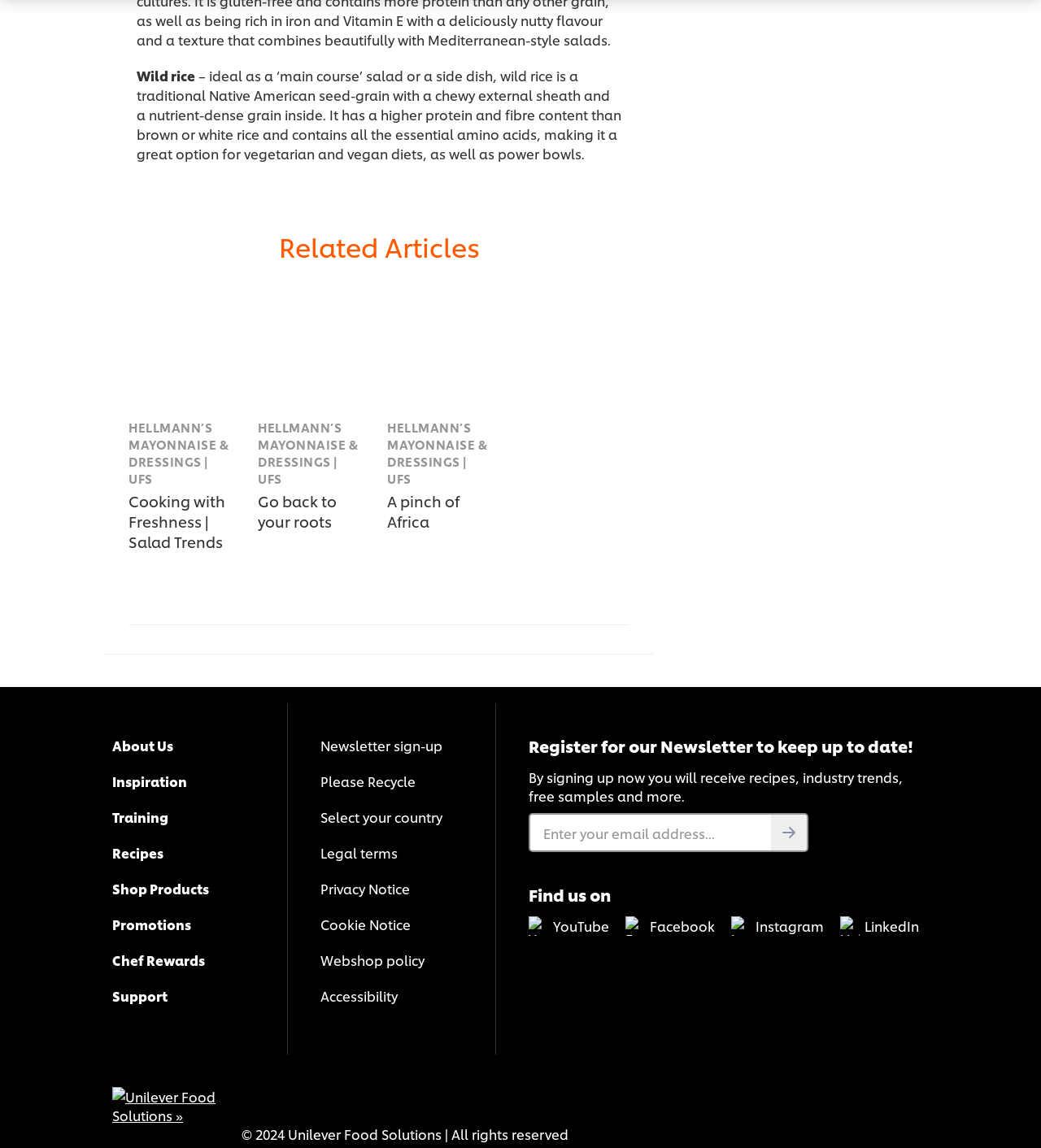Using floating point numbers between 0 and 1, provide the bounding box coordinates in the format (top-left x, top-left y, bottom-right x, bottom-right y). Locate the UI element described here: Support

[0.108, 0.859, 0.276, 0.876]